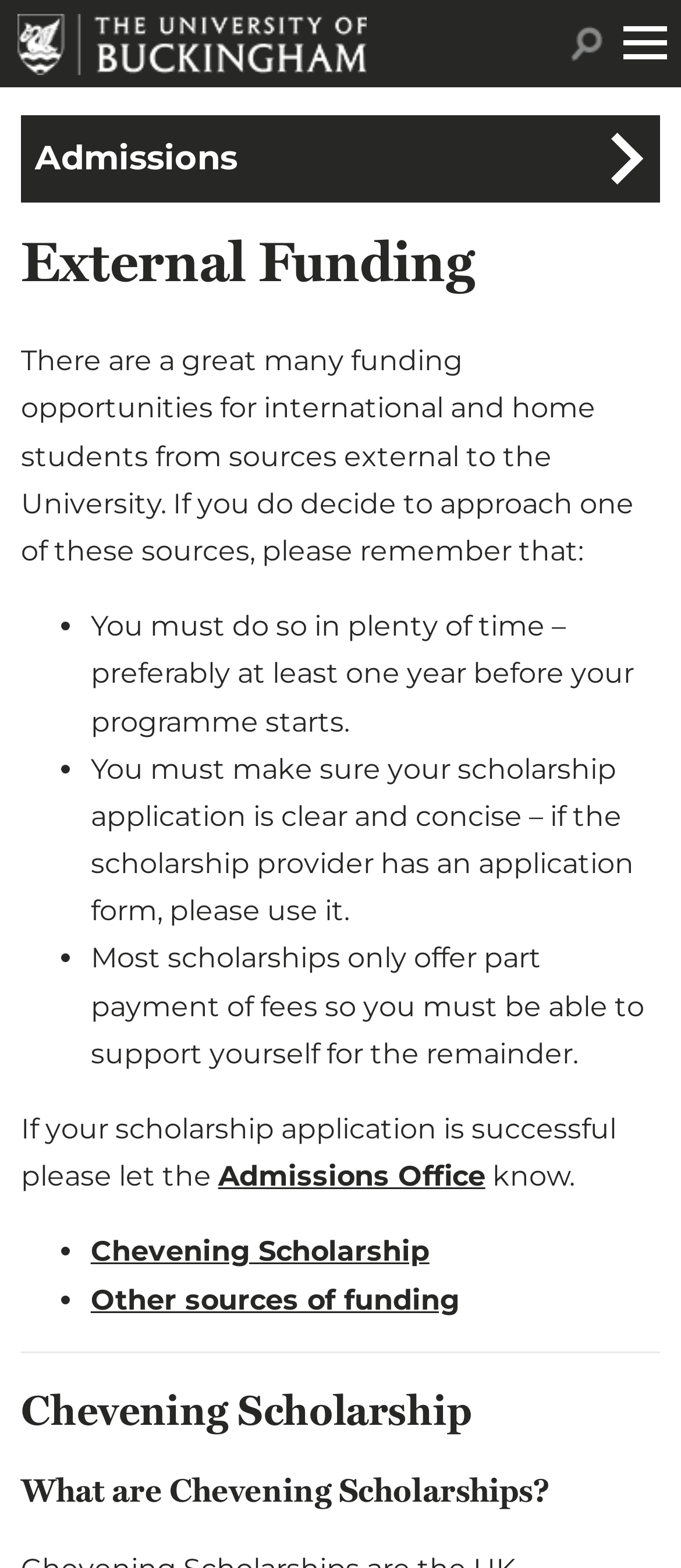What type of funding opportunities are available? Look at the image and give a one-word or short phrase answer.

External funding